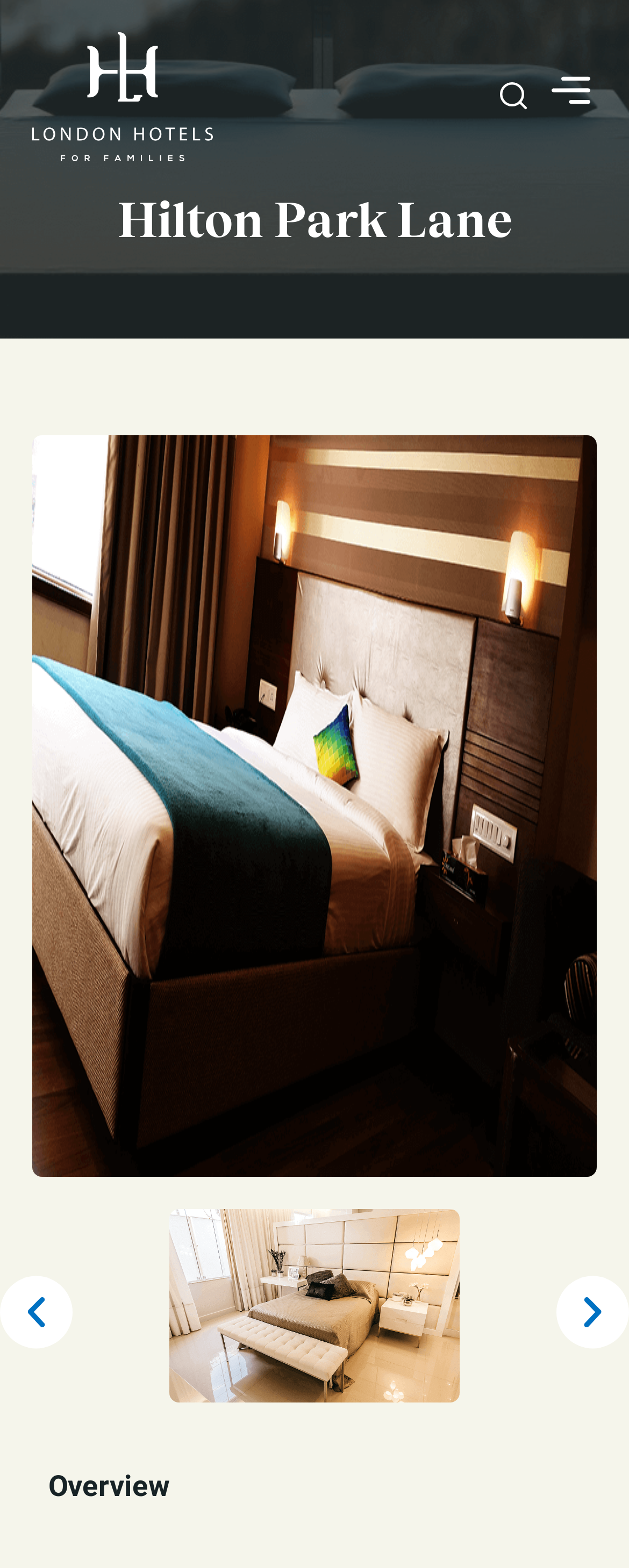Using the information from the screenshot, answer the following question thoroughly:
What is the rating of this hotel?

I found the rating by looking at the group element with the text '4 / 5' which is located at the bottom of the page. This element is a figure with an image, indicating that it's a rating system.